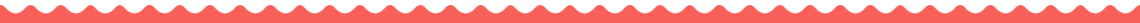What shape are the peaks at the top edge of the header?
Based on the visual information, provide a detailed and comprehensive answer.

According to the caption, the top edge of the header is adorned with a series of sharp, triangular peaks that create a wavy, scalloped effect, indicating that the peaks are triangular in shape.